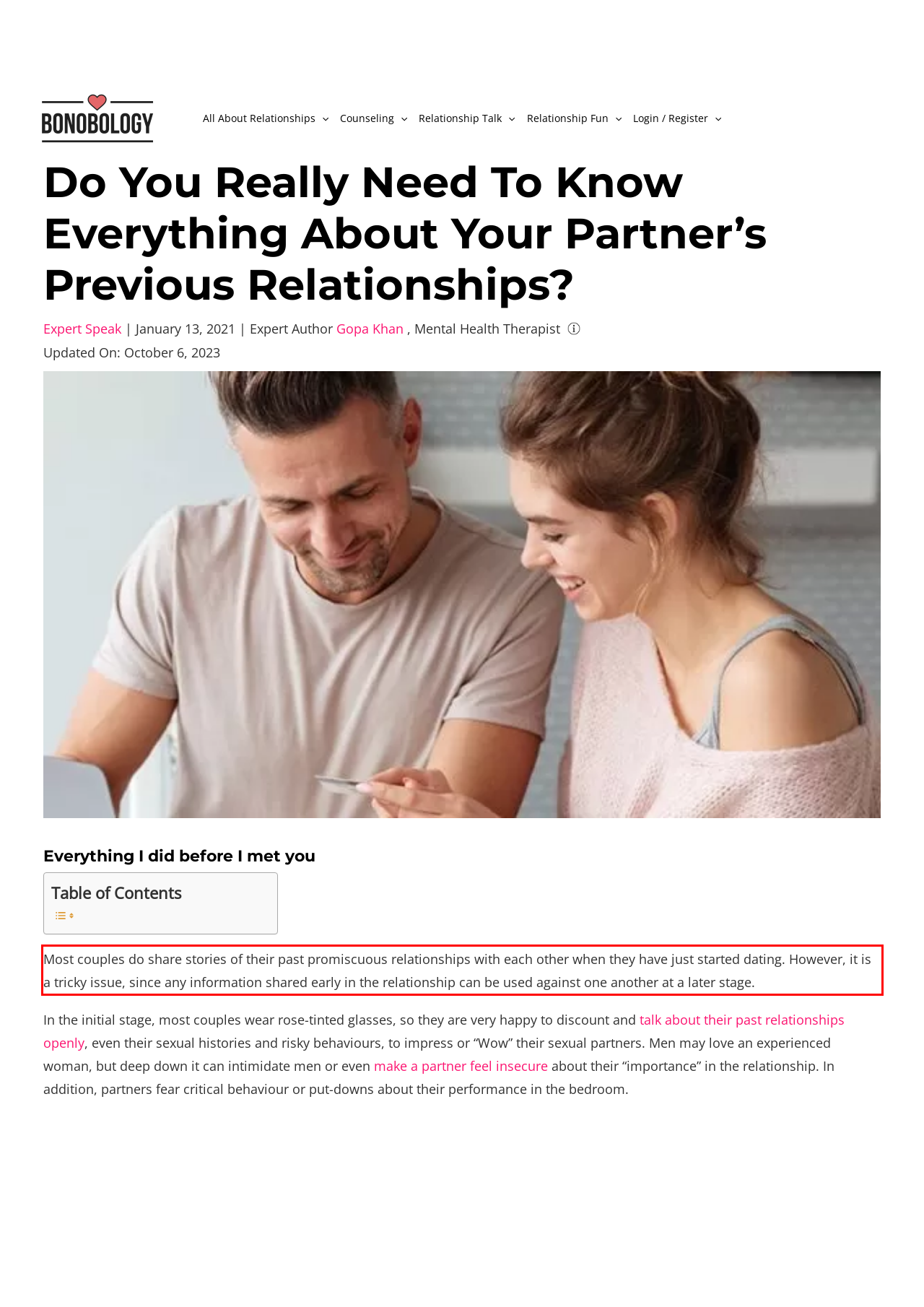Please look at the webpage screenshot and extract the text enclosed by the red bounding box.

Most couples do share stories of their past promiscuous relationships with each other when they have just started dating. However, it is a tricky issue, since any information shared early in the relationship can be used against one another at a later stage.